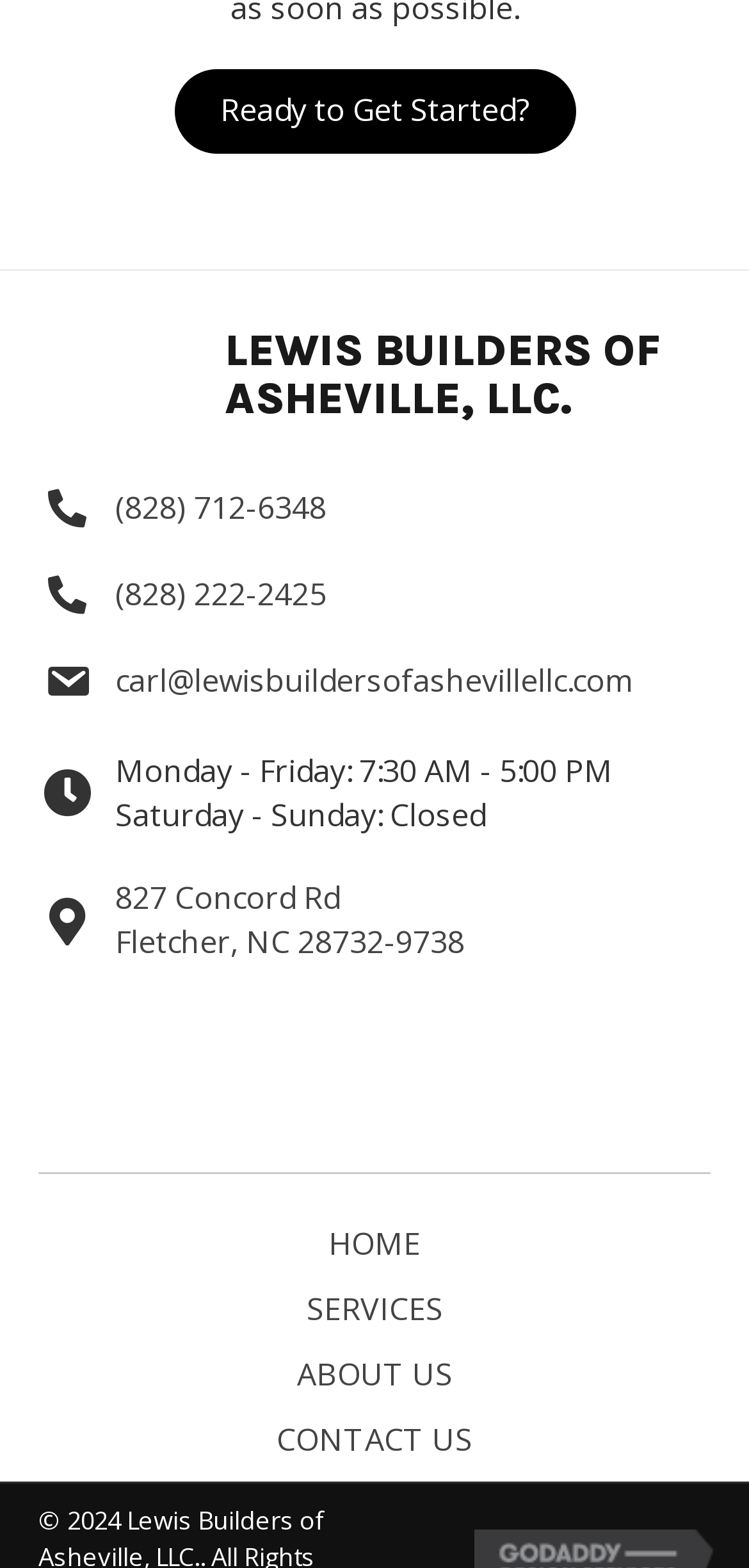Please pinpoint the bounding box coordinates for the region I should click to adhere to this instruction: "Check the business hours".

[0.154, 0.477, 0.818, 0.504]